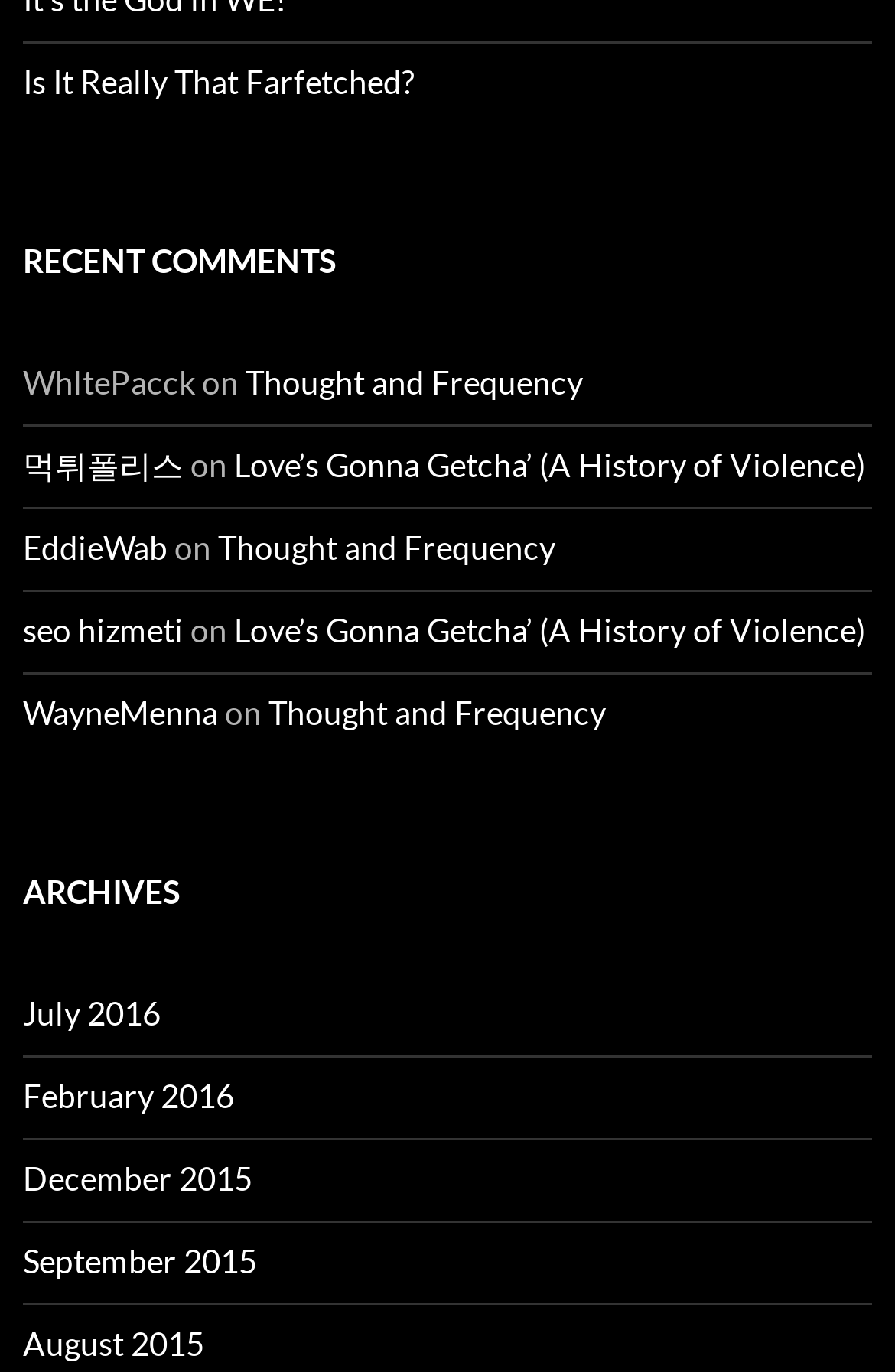What is the most recent comment author?
Give a thorough and detailed response to the question.

I looked at the links under the 'Recent Comments' heading and found the most recent comment author, which is 'WayneMenna'.